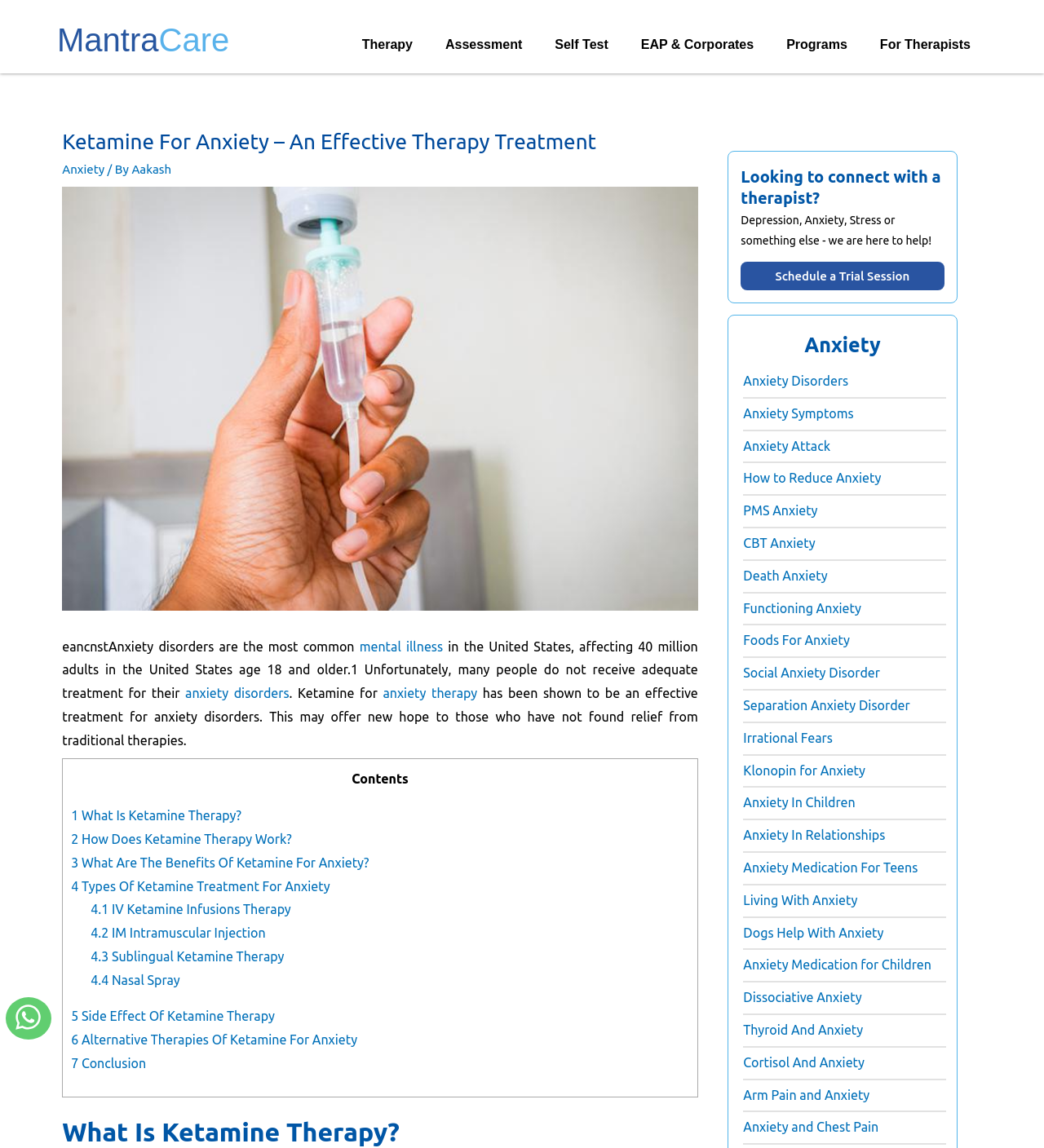Locate the bounding box coordinates of the clickable region to complete the following instruction: "Learn about 'What Is Ketamine Therapy?'."

[0.068, 0.704, 0.231, 0.717]